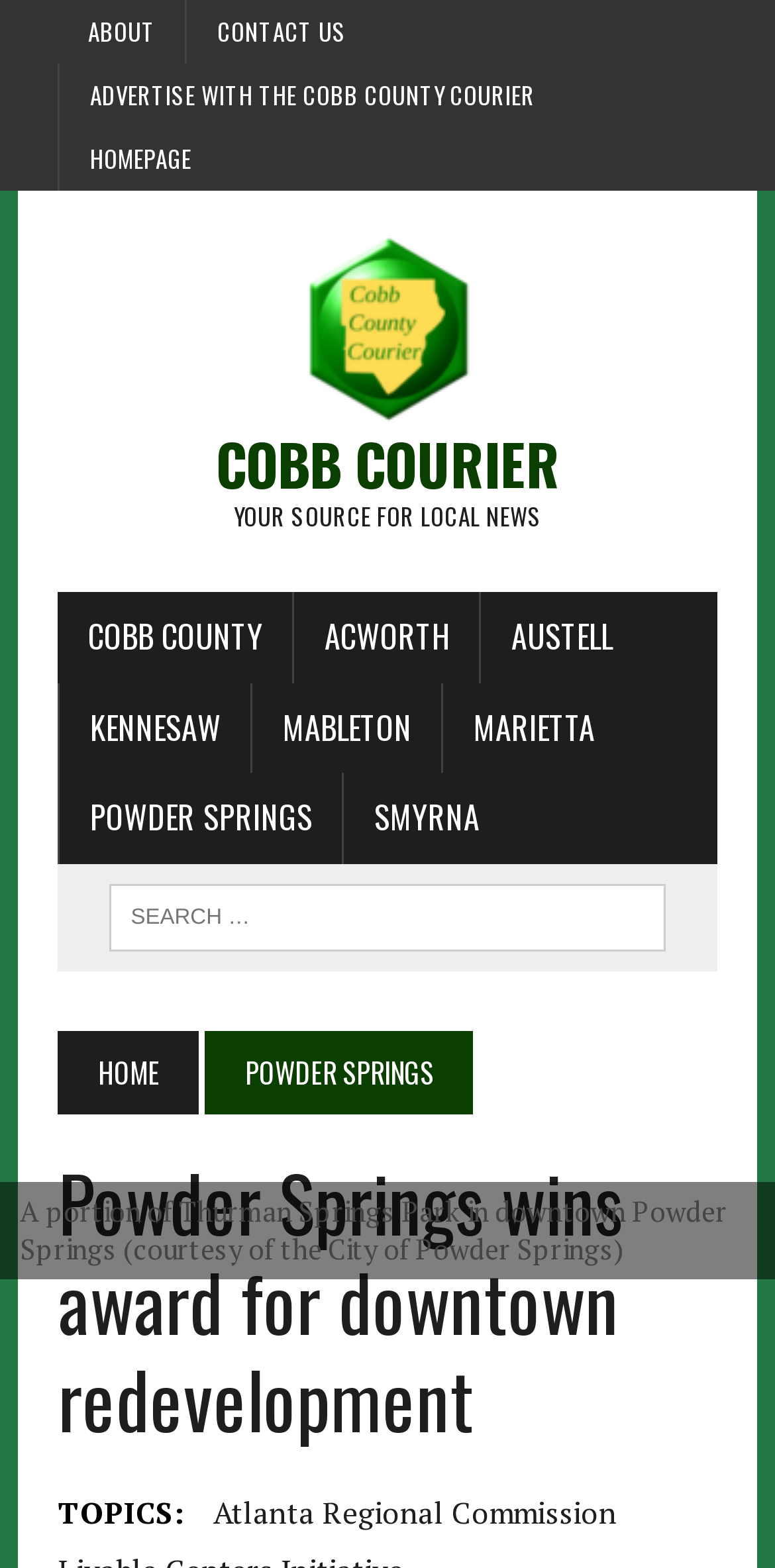Identify the bounding box coordinates of the clickable region necessary to fulfill the following instruction: "go to COBB COUNTY". The bounding box coordinates should be four float numbers between 0 and 1, i.e., [left, top, right, bottom].

[0.075, 0.378, 0.378, 0.435]